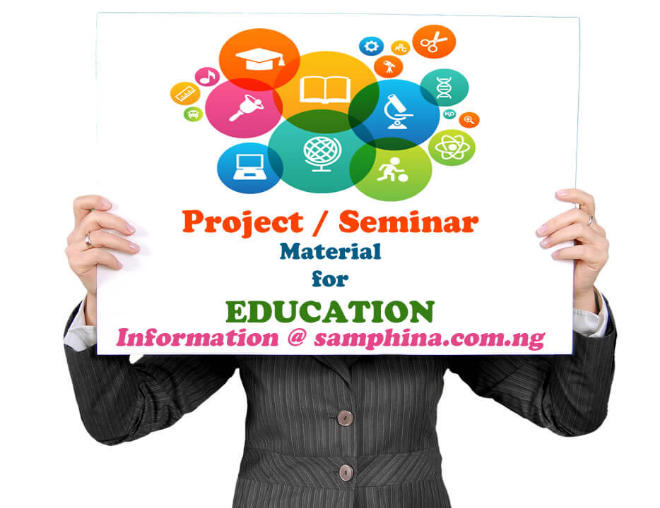What is the suggested source for further details?
We need a detailed and meticulous answer to the question.

The question asks about the suggested source for further details. The caption mentions that the text 'Information @ samphina.com.ng' is present at the bottom of the sign, which suggests that samphina.com.ng is the source for further details.